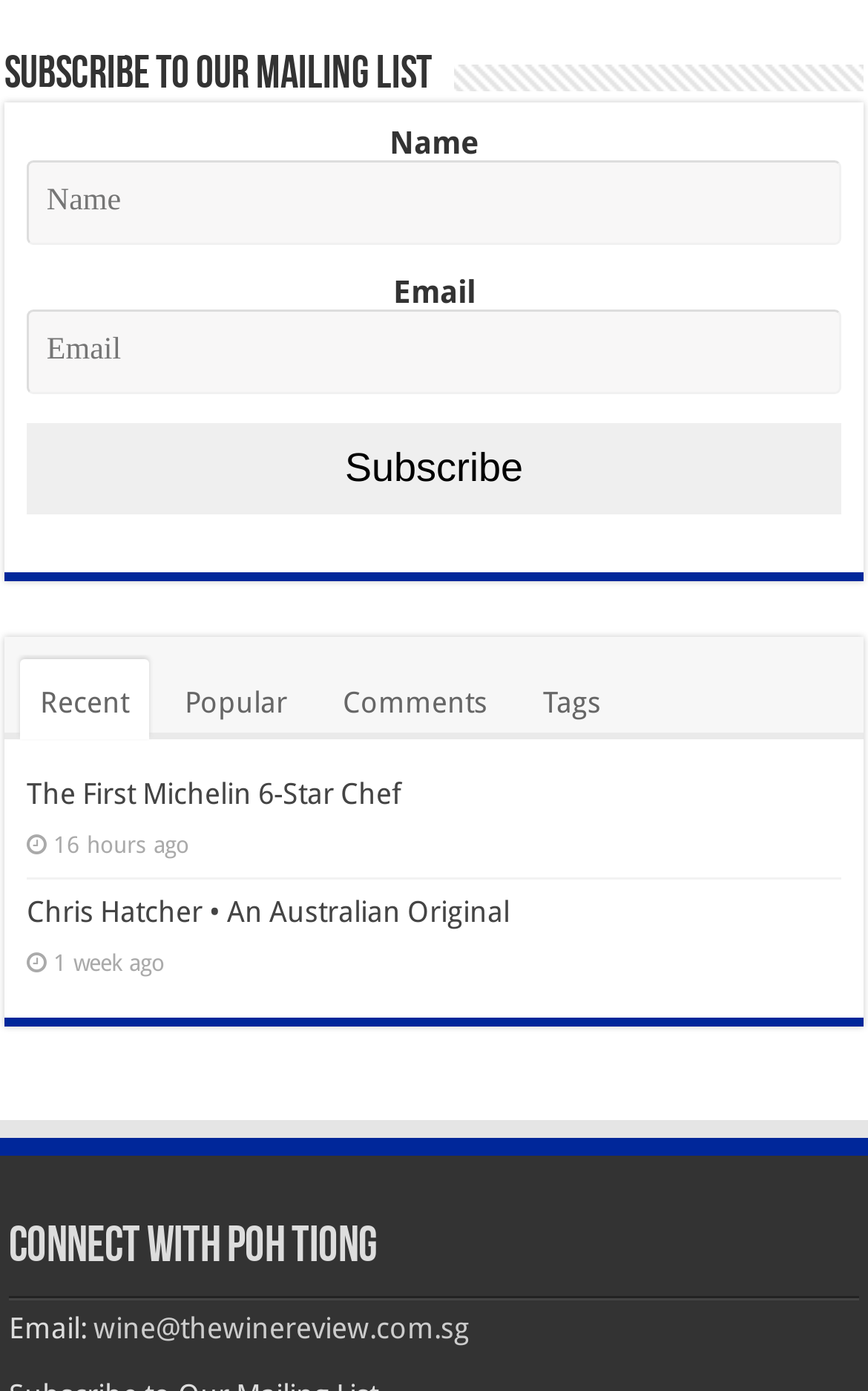What is the purpose of the form at the top?
Based on the visual details in the image, please answer the question thoroughly.

The form at the top of the webpage has input fields for 'Name' and 'Email' and a 'Subscribe' button, indicating that its purpose is to allow users to subscribe to a mailing list.